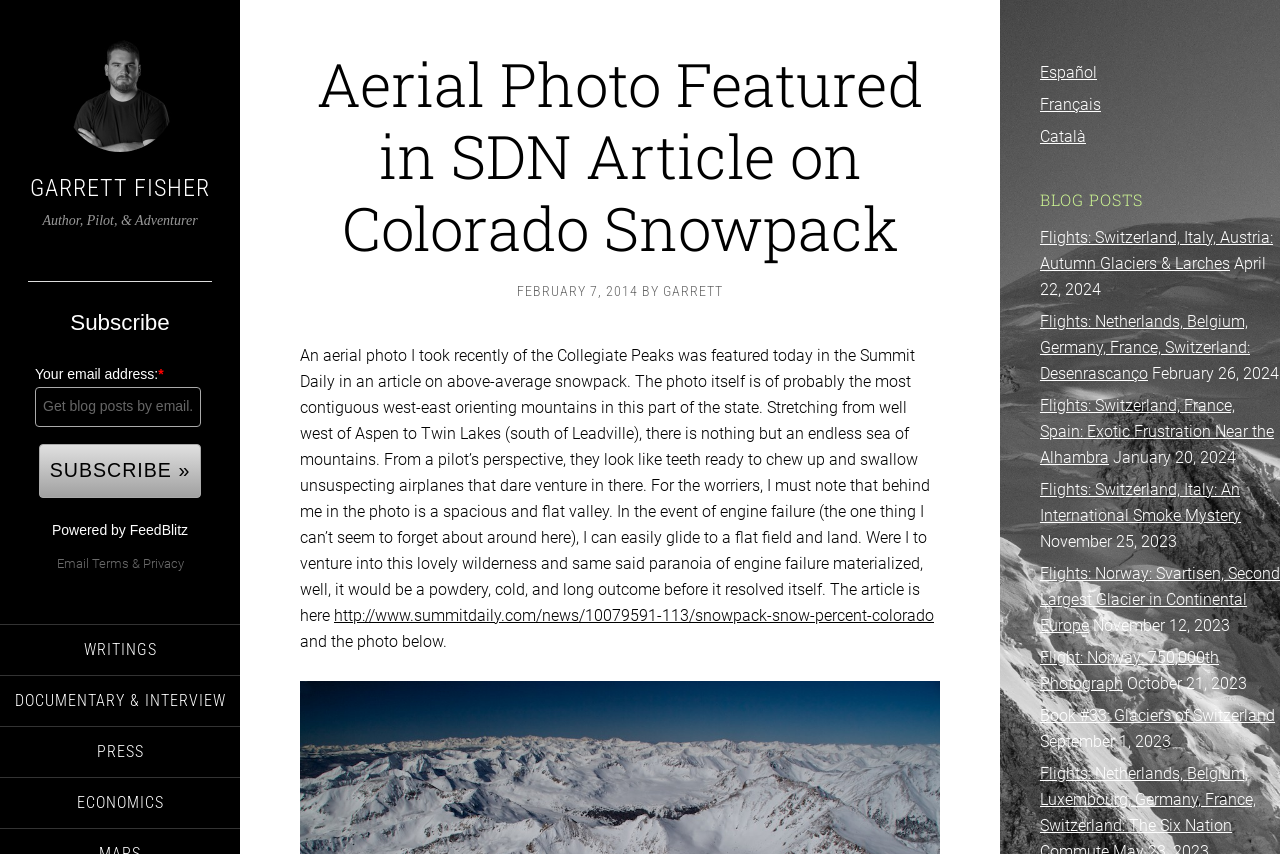Please find and generate the text of the main header of the webpage.

Aerial Photo Featured in SDN Article on Colorado Snowpack